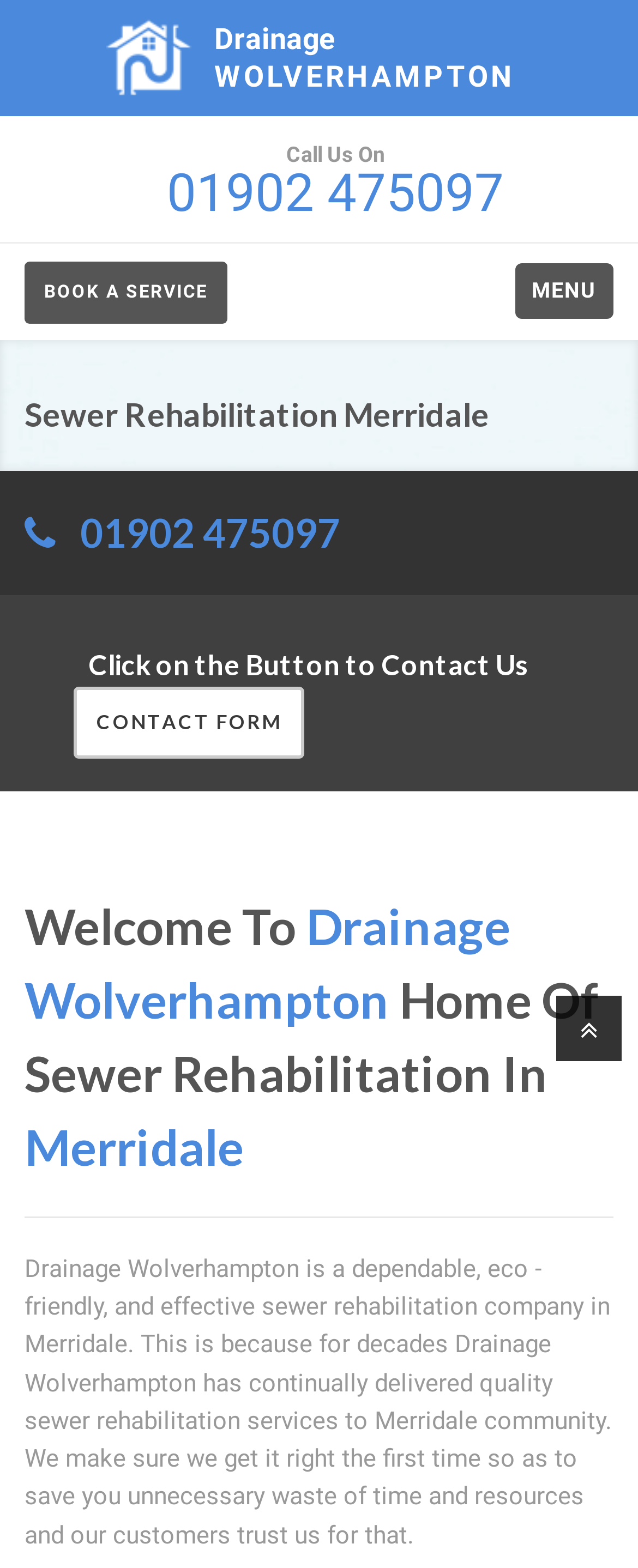Generate a comprehensive description of the webpage content.

The webpage is about Drainage Merridale, a 24-hour sewer rehabilitation professional service in Merridale. At the top left corner, there is a logo of Drainage Wolverhampton, accompanied by a link to the company's homepage. Below the logo, there is a call-to-action text "Call Us On" followed by a phone number. 

On the top navigation bar, there are three links: "BOOK A SERVICE" on the left, "MENU" on the right, and the company's logo in the middle. 

The main content of the webpage starts with a heading "Sewer Rehabilitation Merridale" followed by the company's phone number and a link to contact the company. Below this, there is a call-to-action button "CONTACT FORM" to encourage visitors to get in touch with the company. 

The main heading "Welcome To Drainage Wolverhampton Home Of Sewer Rehabilitation In Merridale" is located in the middle of the page, separating the top navigation section from the main content section. 

The main content section describes the company's services, stating that Drainage Wolverhampton is a dependable, eco-friendly, and effective sewer rehabilitation company in Merridale, with decades of experience in delivering quality services to the local community. 

At the bottom right corner, there is a social media link represented by an icon.